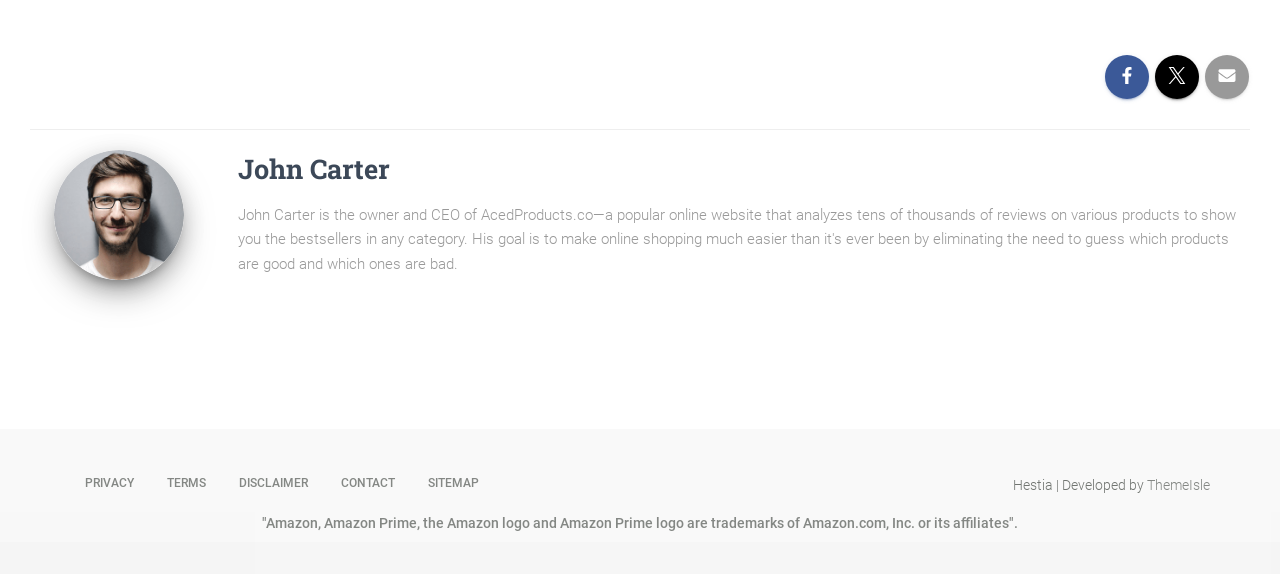From the webpage screenshot, predict the bounding box of the UI element that matches this description: "title="John Carter"".

[0.042, 0.354, 0.144, 0.39]